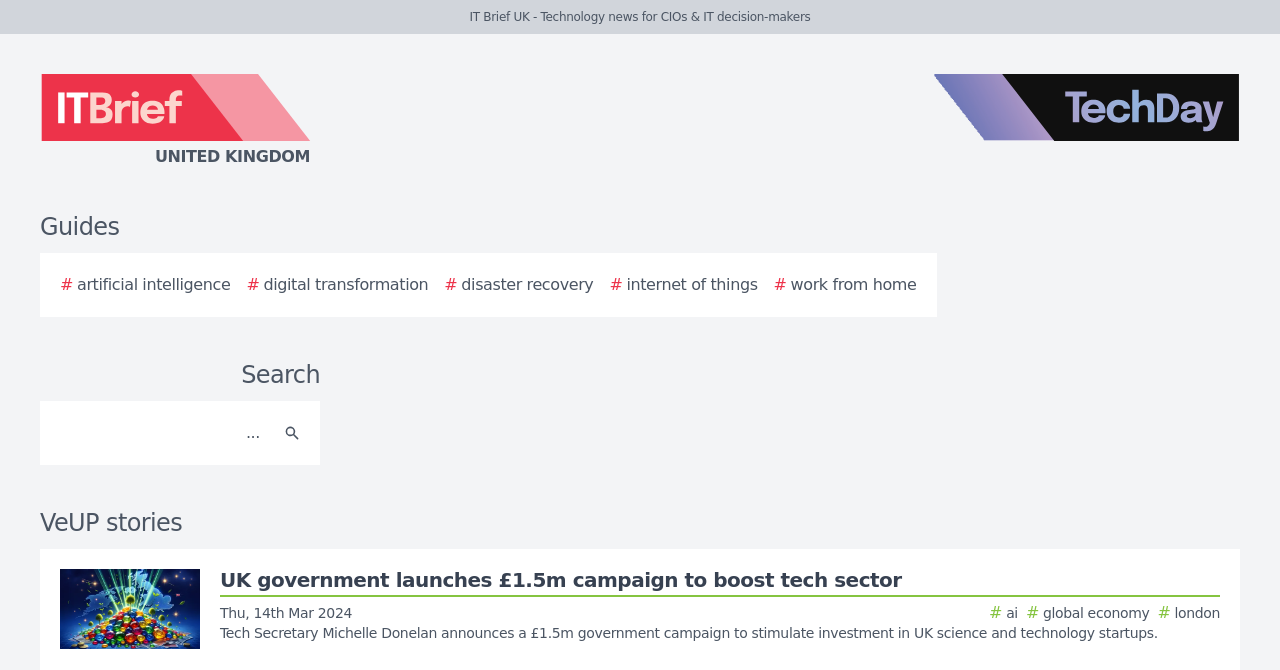What is the purpose of the textbox?
Using the visual information, respond with a single word or phrase.

Search